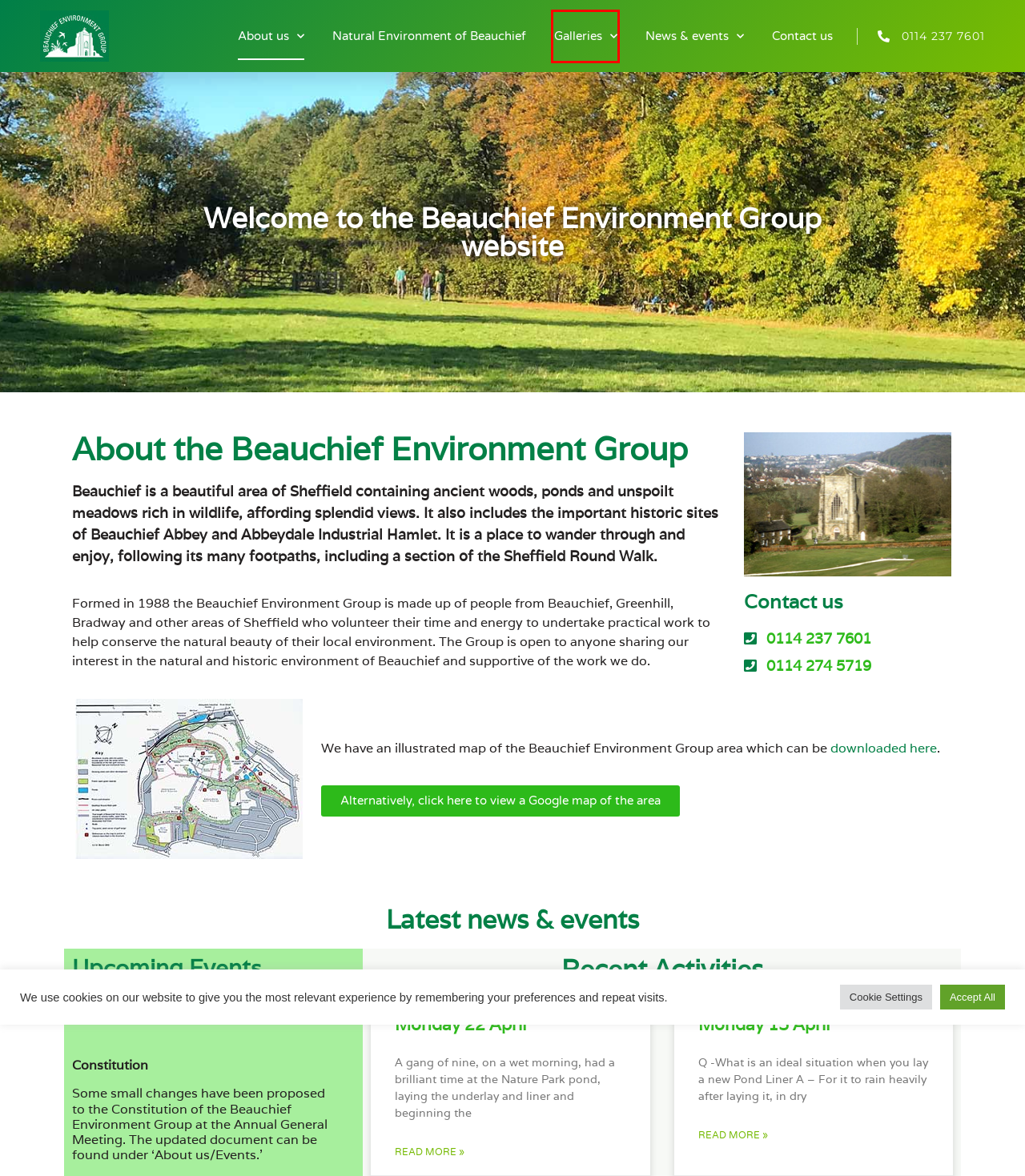You are provided a screenshot of a webpage featuring a red bounding box around a UI element. Choose the webpage description that most accurately represents the new webpage after clicking the element within the red bounding box. Here are the candidates:
A. Natural Environment of Beauchief - Beauchief Environment Group
B. Monday 15 April - Beauchief Environment Group
C. Monday 22 April - Beauchief Environment Group
D. News & events - Beauchief Environment Group
E. Join Beauchief Environment Group - Beauchief Environment Group
F. Galleries - Beauchief Environment Group
G. Monday 25 March - Beauchief Environment Group
H. Contact us - Beauchief Environment Group

F